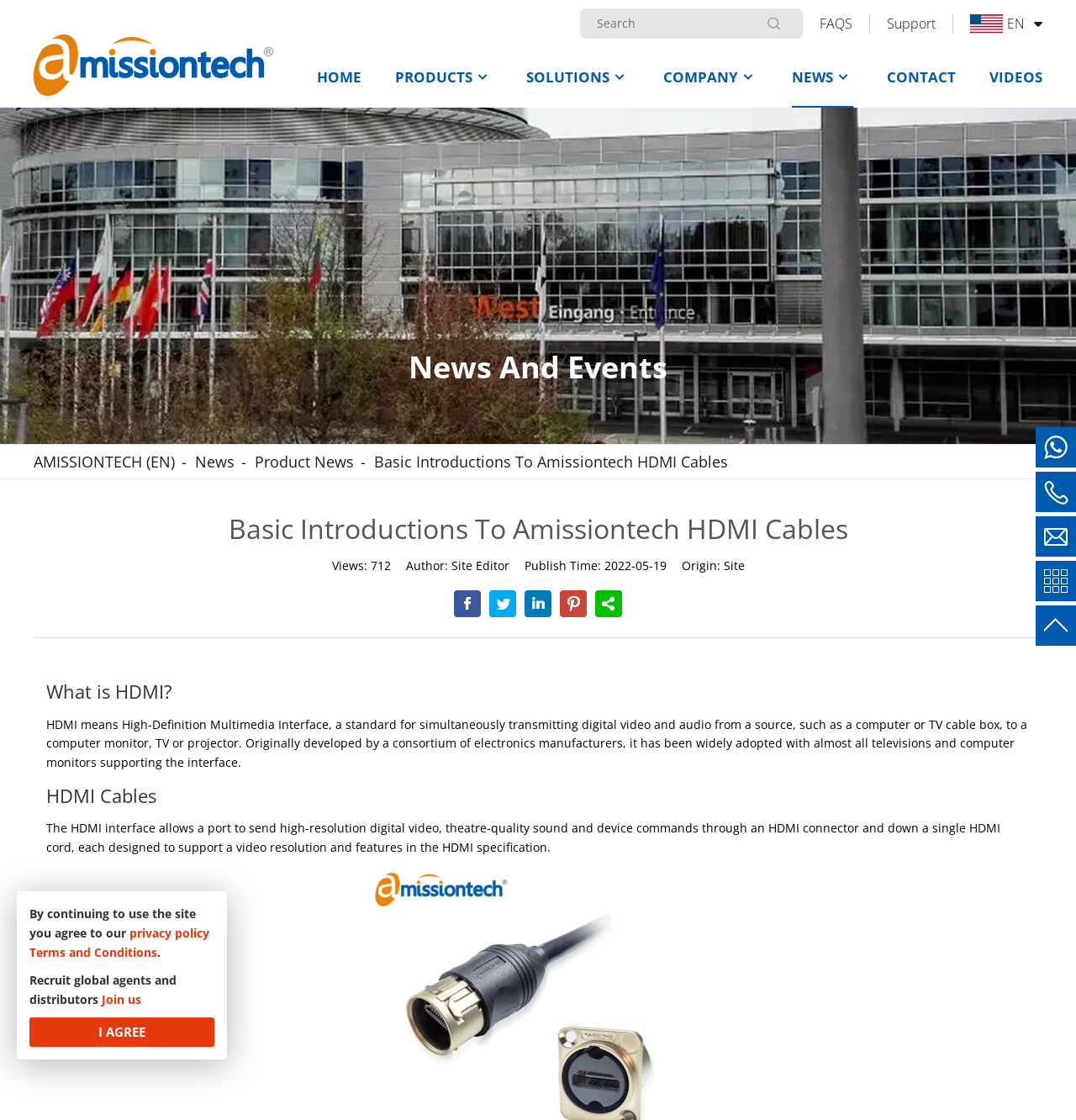Find the bounding box coordinates corresponding to the UI element with the description: "Terms and Conditions". The coordinates should be formatted as [left, top, right, bottom], with values as floats between 0 and 1.

[0.027, 0.843, 0.146, 0.857]